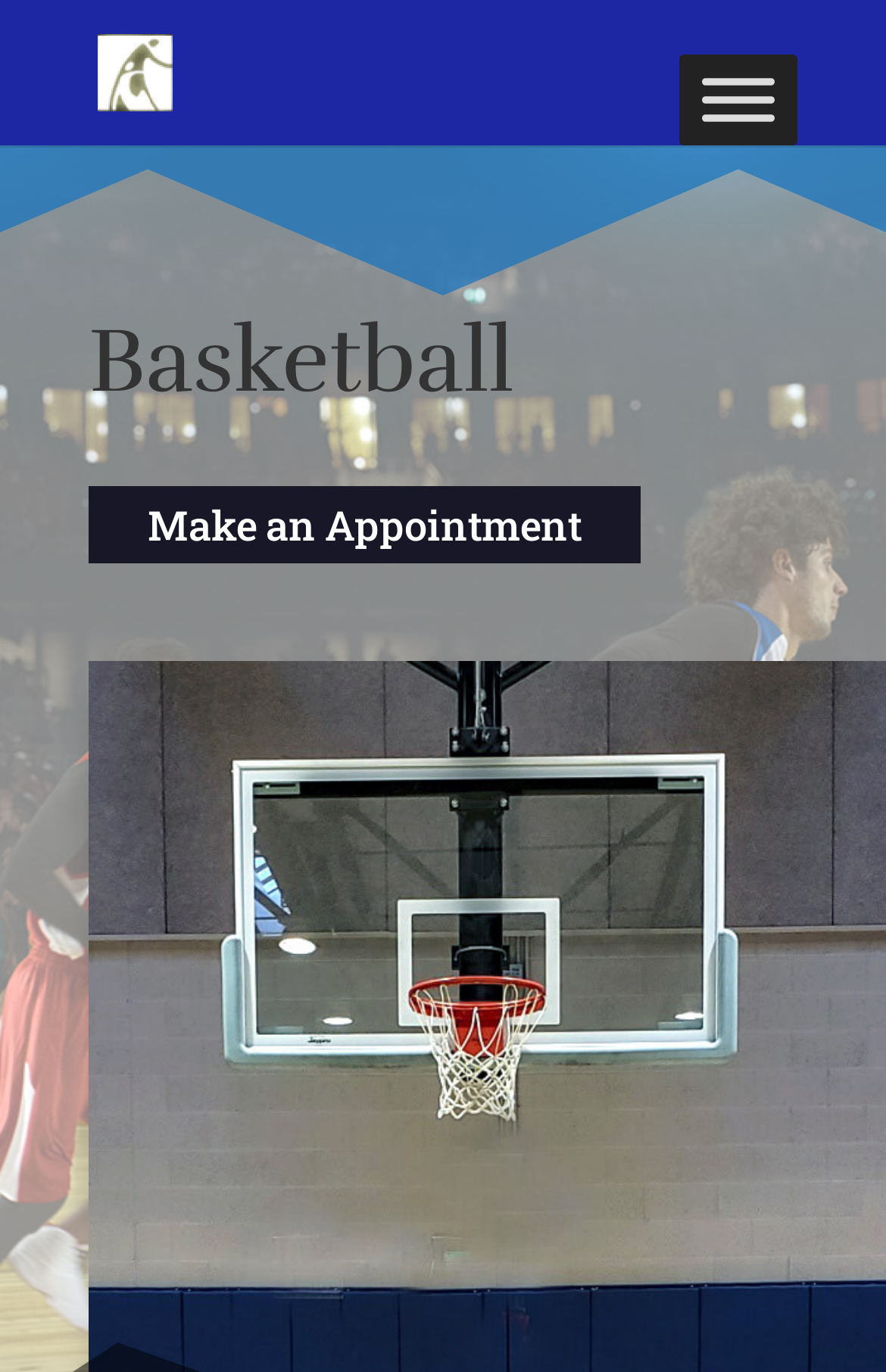Provide the bounding box coordinates of the HTML element this sentence describes: "Make an Appointment". The bounding box coordinates consist of four float numbers between 0 and 1, i.e., [left, top, right, bottom].

[0.1, 0.354, 0.723, 0.411]